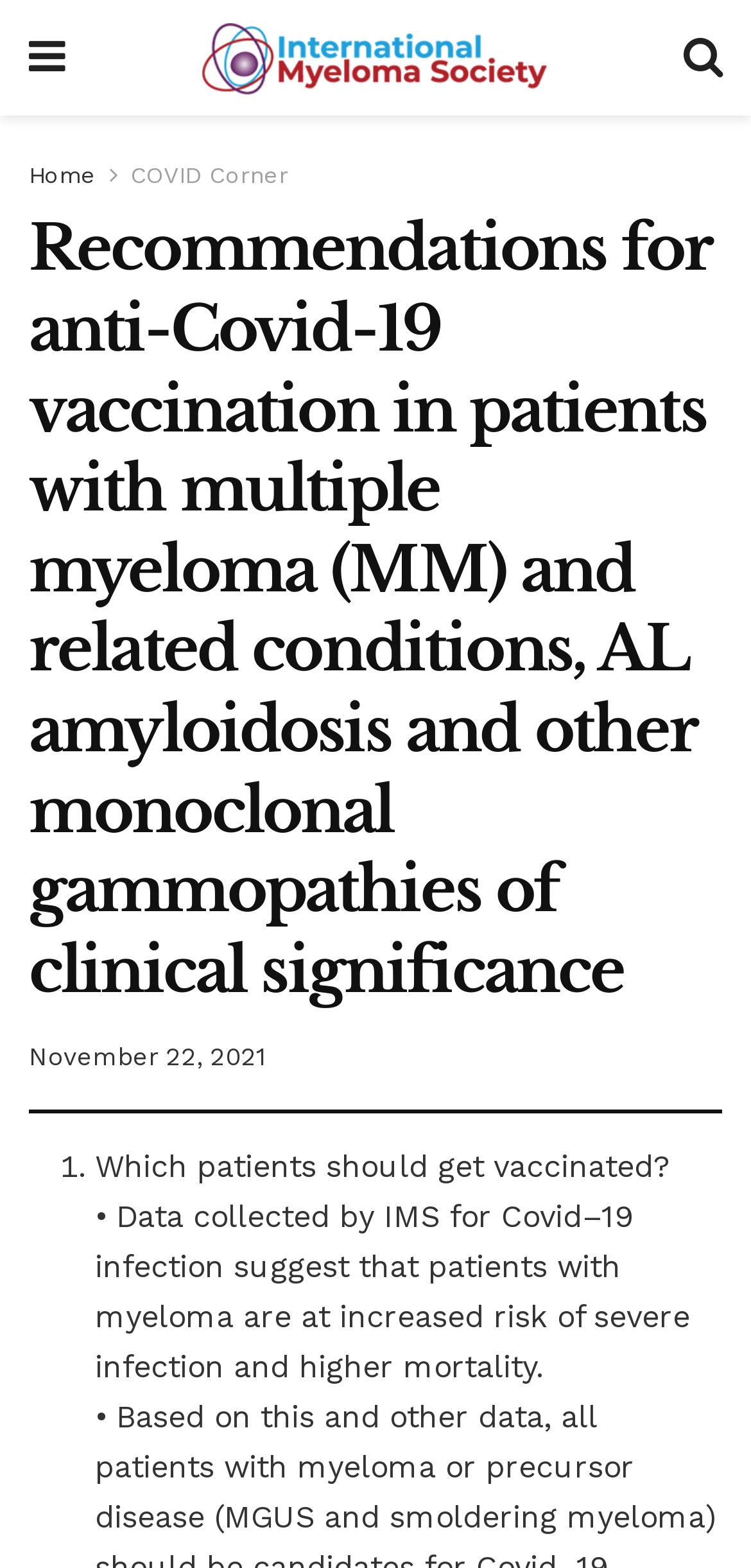Using the element description: "November 22, 2021", determine the bounding box coordinates for the specified UI element. The coordinates should be four float numbers between 0 and 1, [left, top, right, bottom].

[0.038, 0.665, 0.354, 0.683]